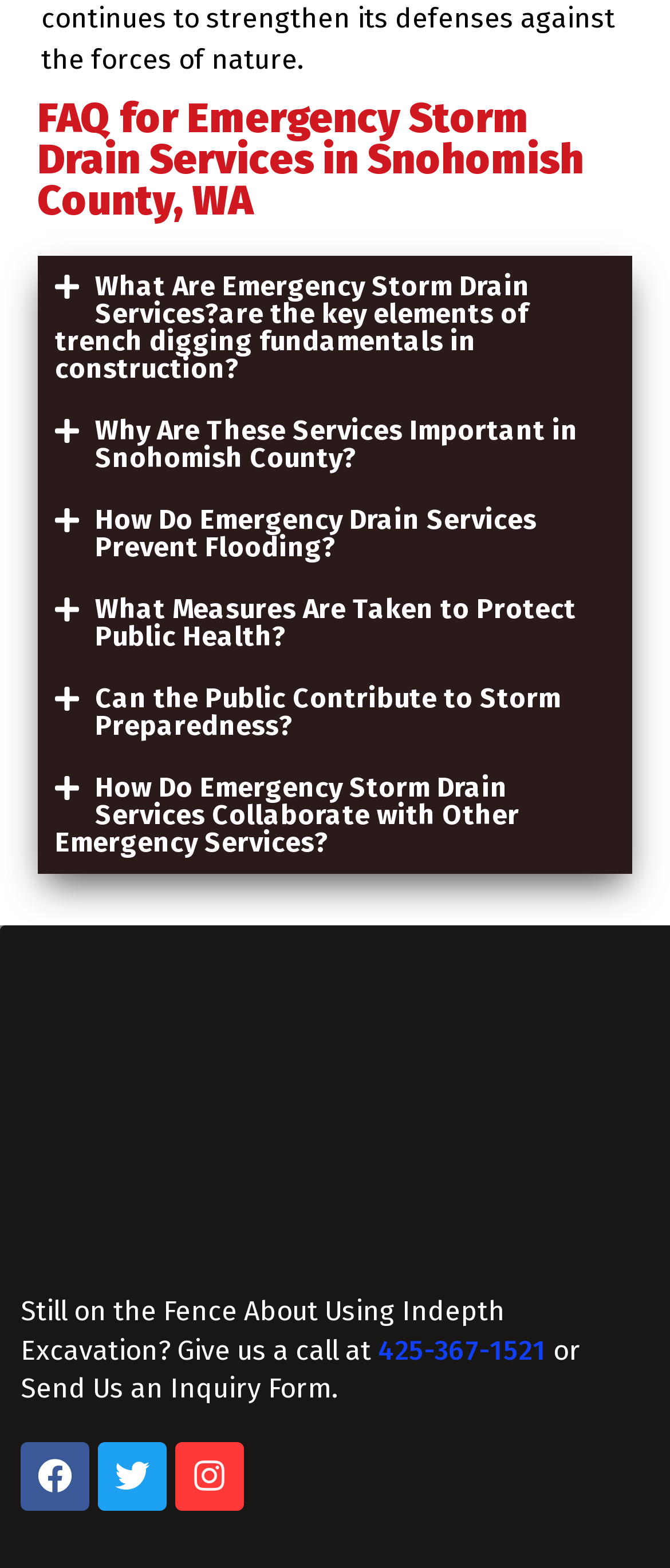Can you find the bounding box coordinates for the element that needs to be clicked to execute this instruction: "Explore products"? The coordinates should be given as four float numbers between 0 and 1, i.e., [left, top, right, bottom].

None